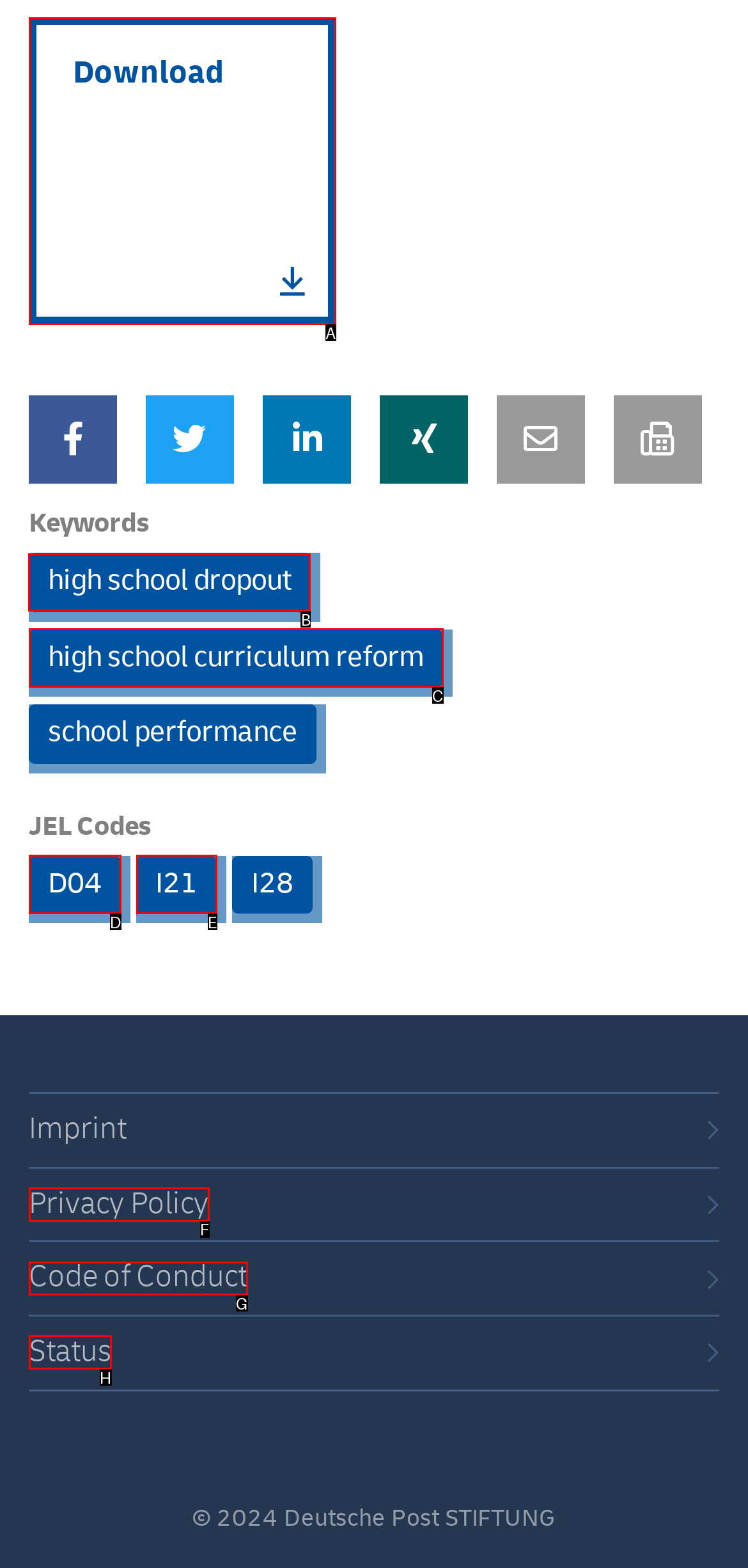Determine the HTML element to be clicked to complete the task: View 'Resume Writing for Entry Level Management & Rising Professionals'. Answer by giving the letter of the selected option.

None